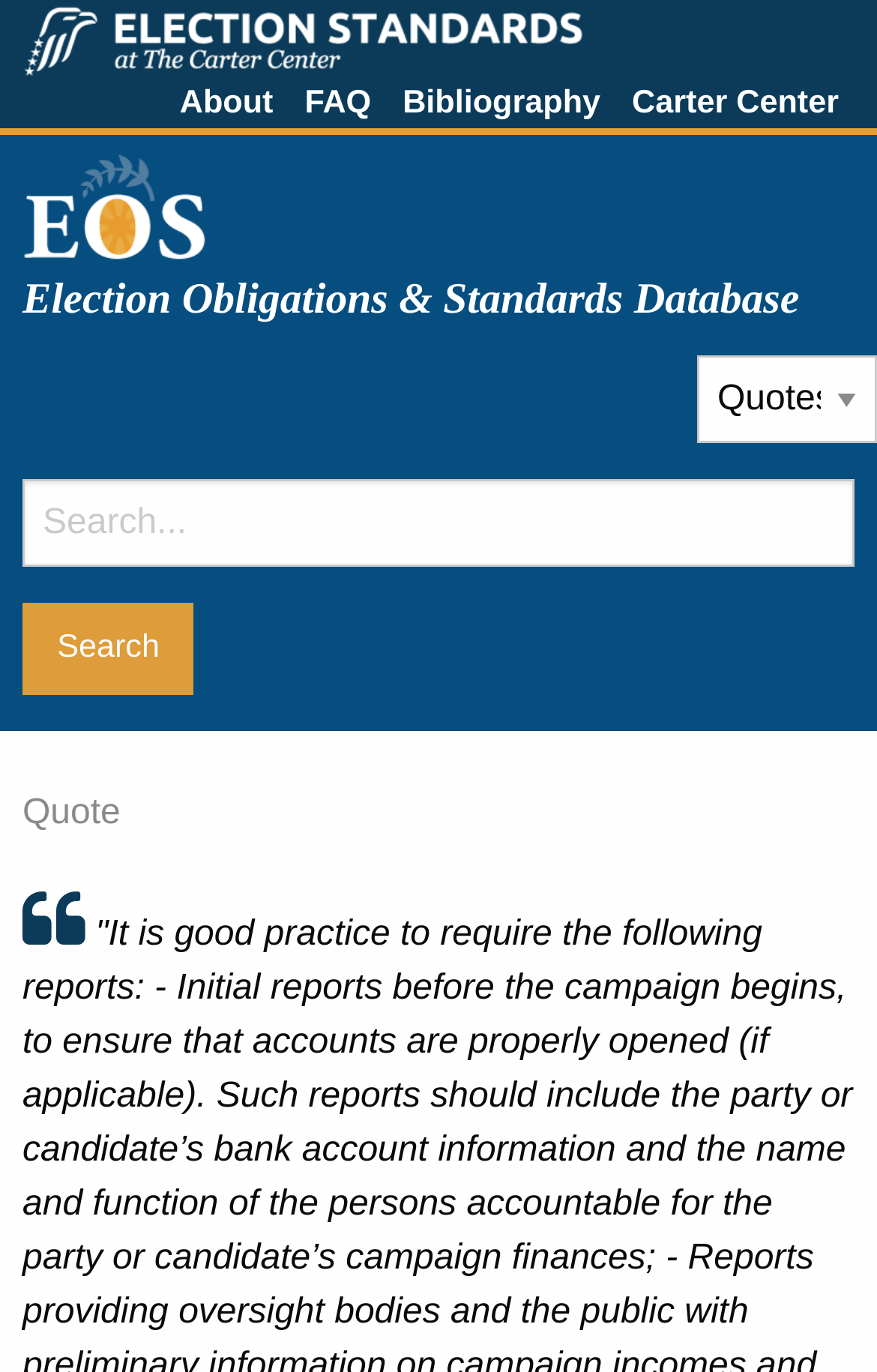Respond to the following question with a brief word or phrase:
What is the name of the database?

Election Obligations & Standards Database